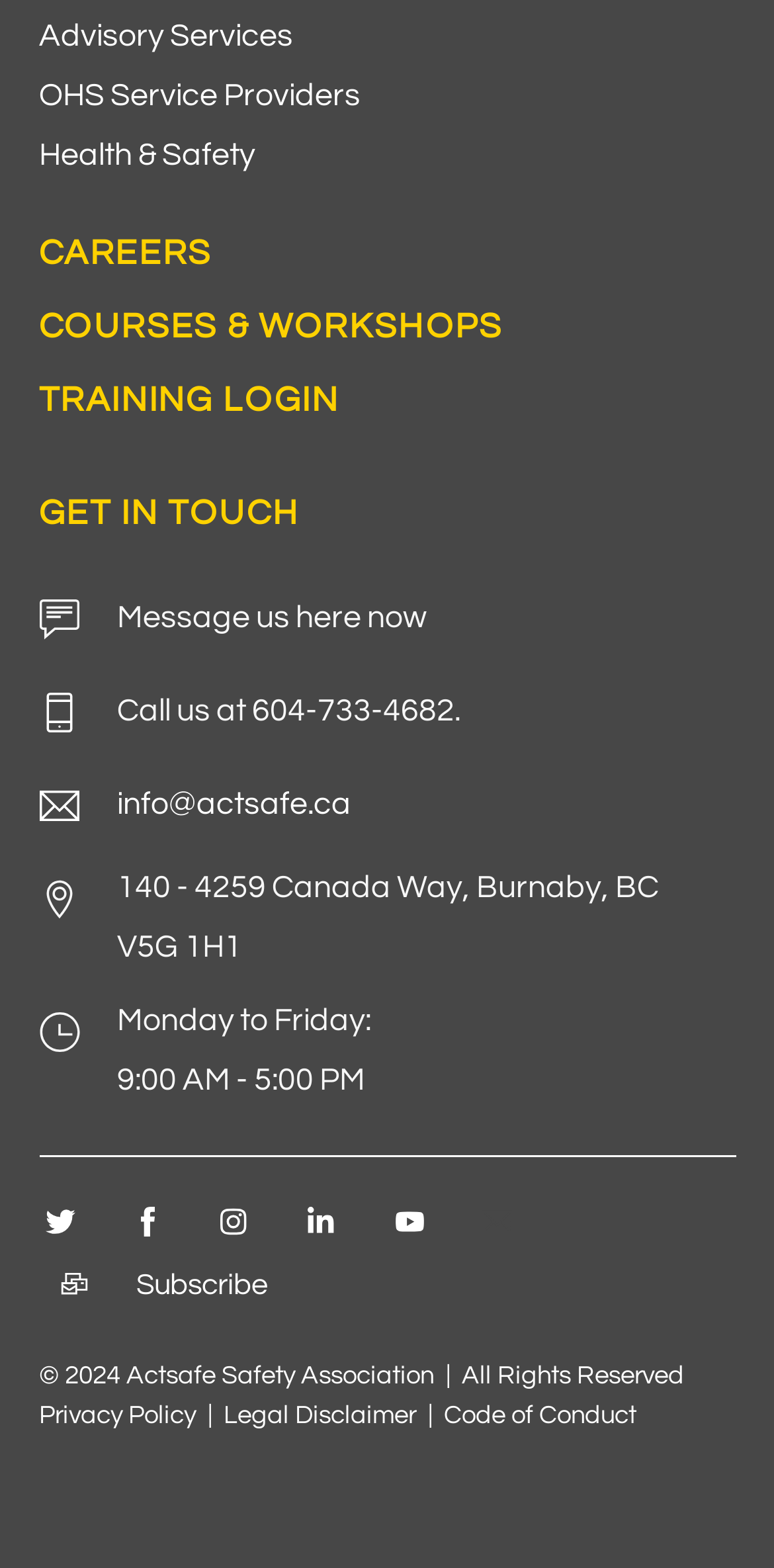Provide the bounding box coordinates for the area that should be clicked to complete the instruction: "Login to TRAINING".

[0.05, 0.244, 0.438, 0.267]